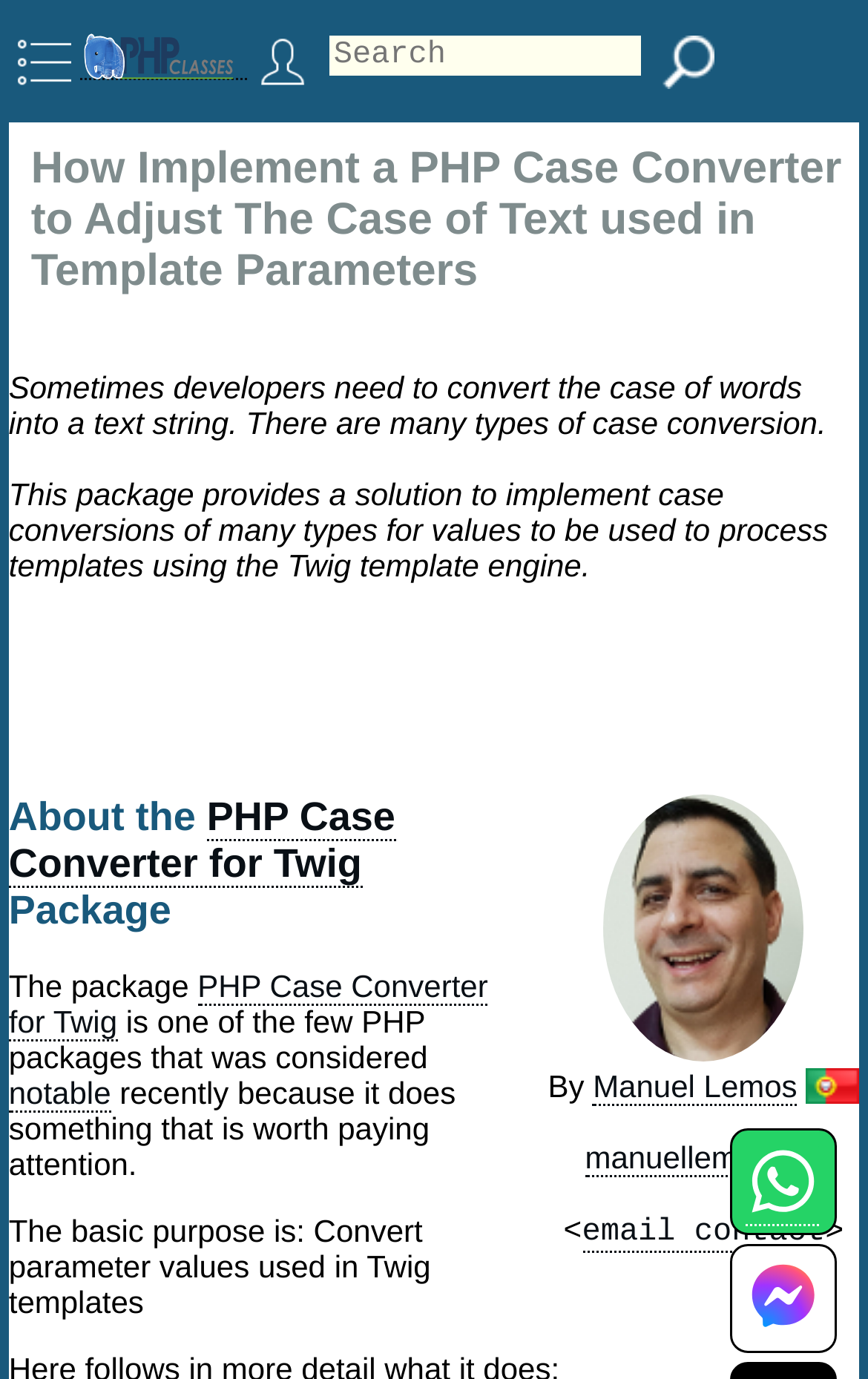Refer to the screenshot and give an in-depth answer to this question: Who is the author of the PHP Case Converter for Twig package?

The author of the PHP Case Converter for Twig package is Manuel Lemos, as indicated by the link 'Manuel Lemos' and the image 'Picture of Manuel Lemos' on the webpage.